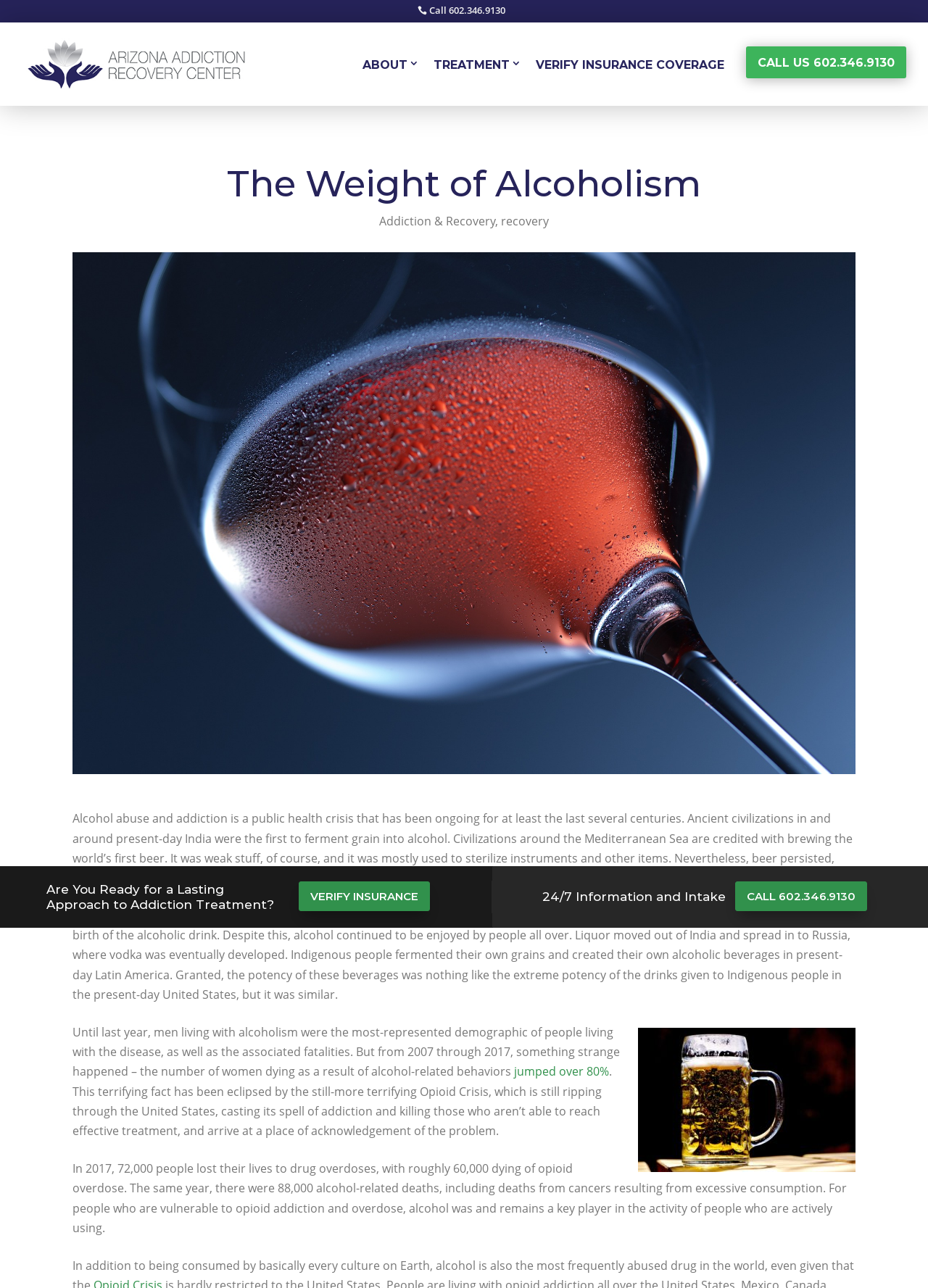Please identify the bounding box coordinates of the element's region that should be clicked to execute the following instruction: "Read the latest news on TDPel Media". The bounding box coordinates must be four float numbers between 0 and 1, i.e., [left, top, right, bottom].

None